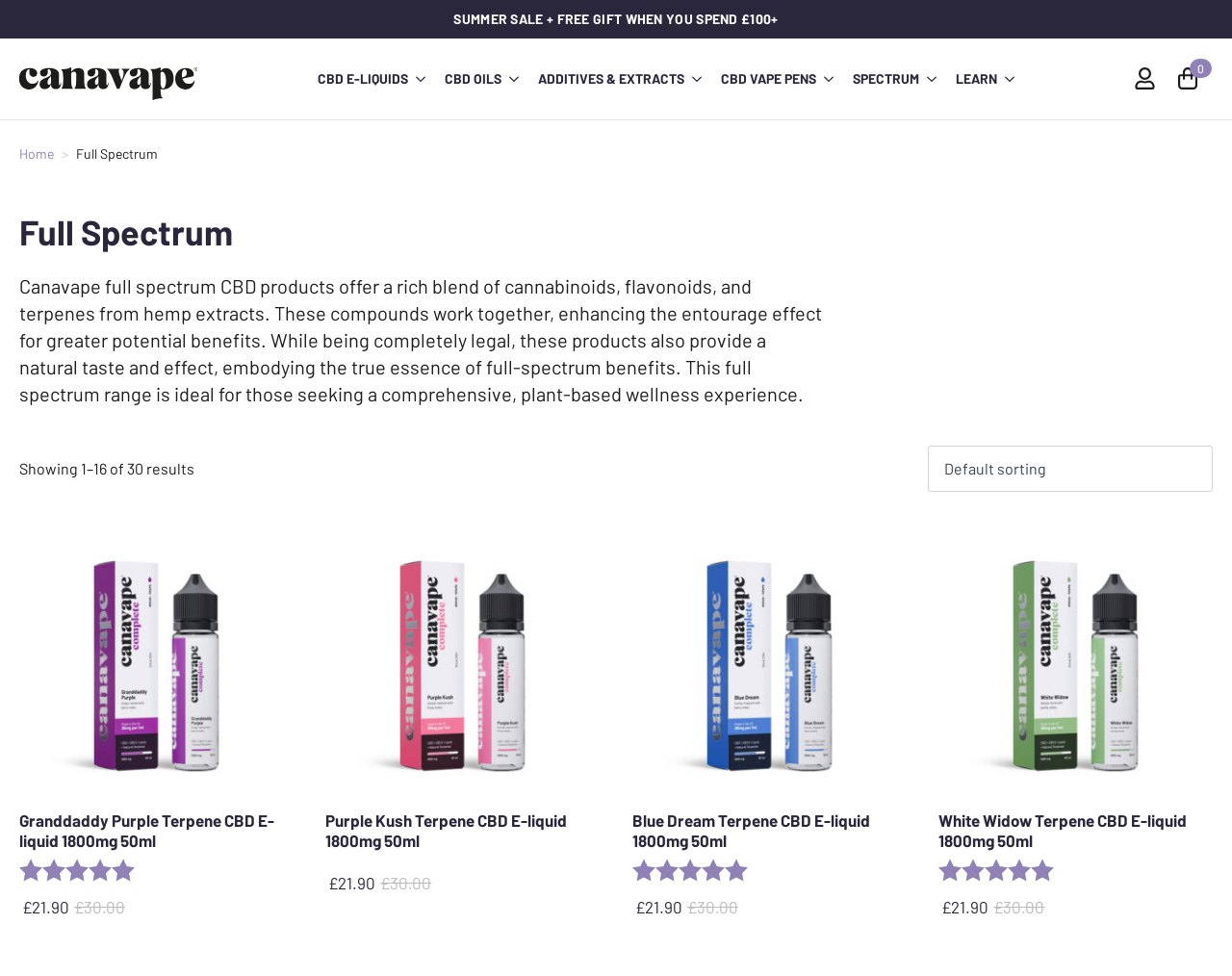Please identify the bounding box coordinates of the area I need to click to accomplish the following instruction: "View the 'Granddaddy Purple Terpene CBD E-liquid 1800mg 50ml' product".

[0.016, 0.537, 0.238, 0.952]